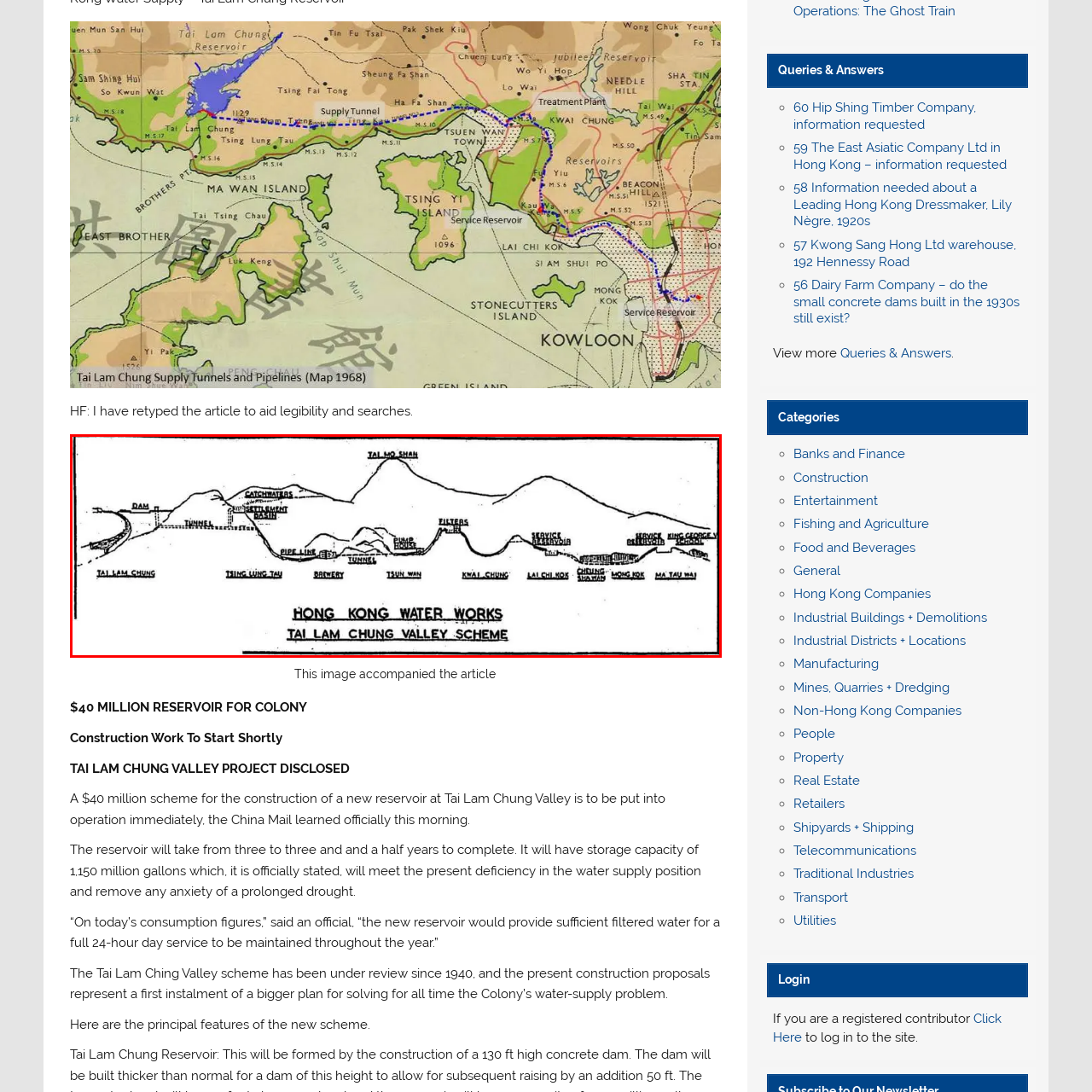What is the cost of the reservoir plan?
Look at the image within the red bounding box and respond with a single word or phrase.

$40 million